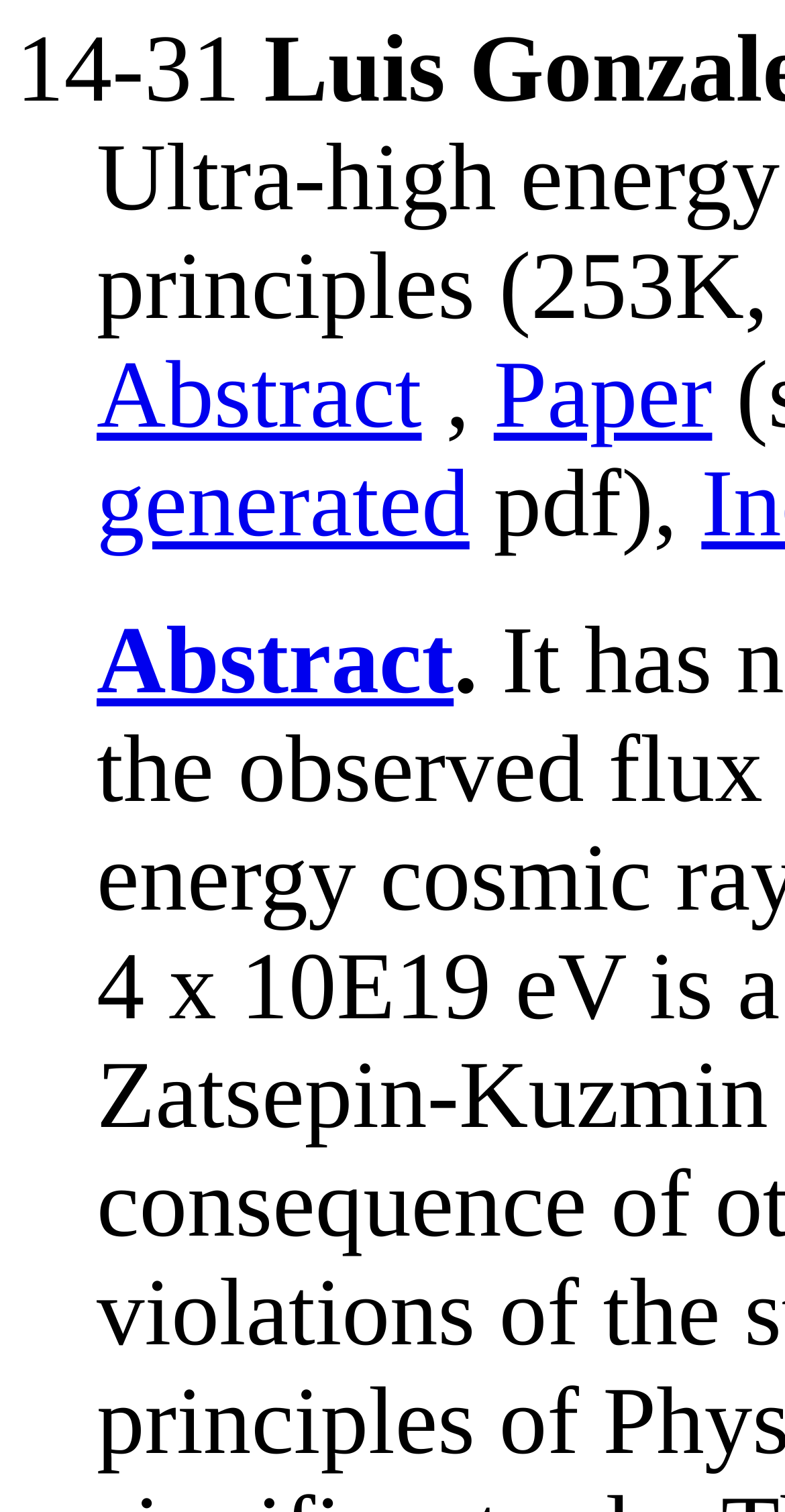Provide a brief response to the question using a single word or phrase: 
What is the file format of the paper?

pdf